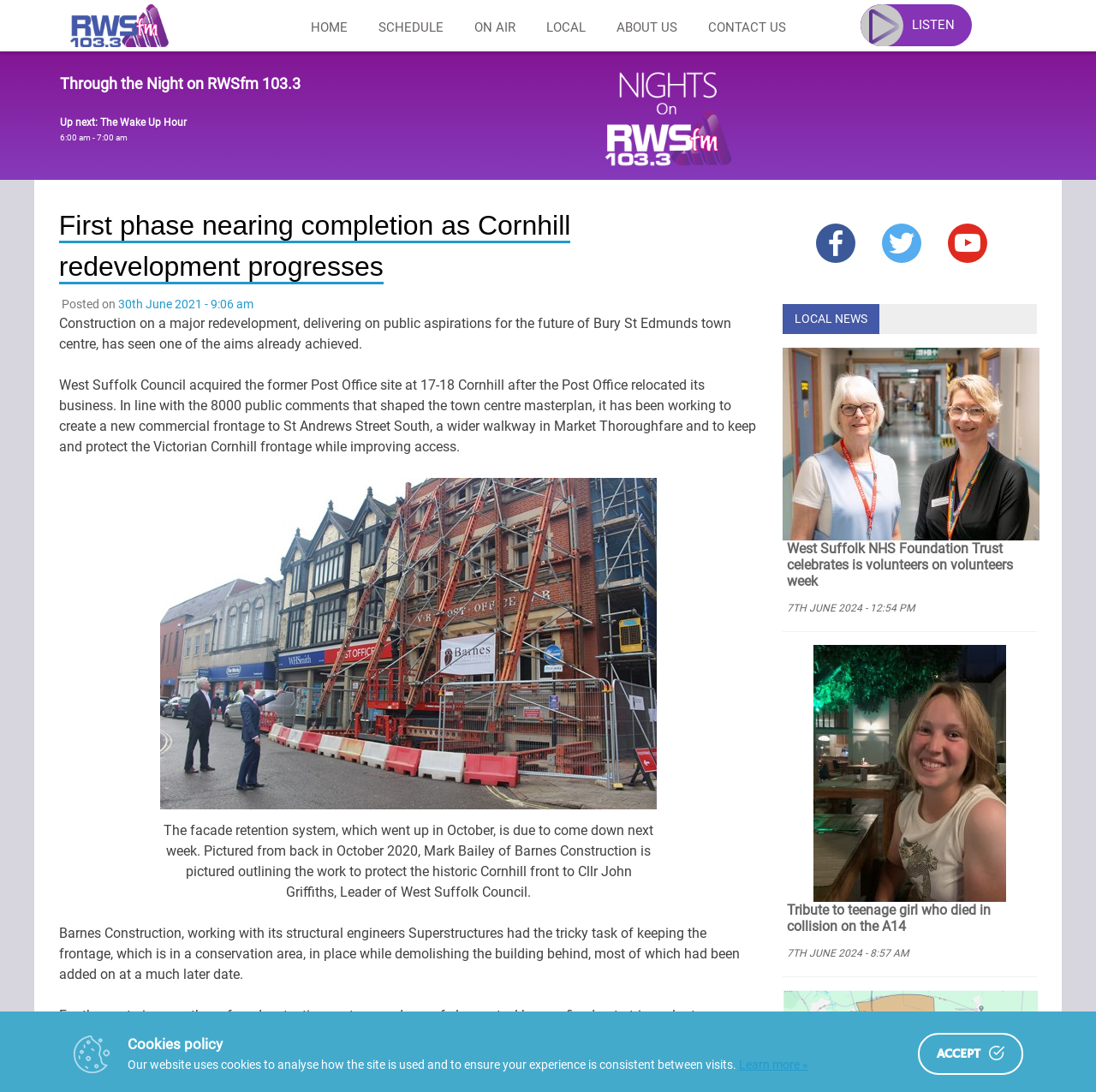Could you find the bounding box coordinates of the clickable area to complete this instruction: "Listen to the radio show Through the Night"?

[0.055, 0.066, 0.965, 0.087]